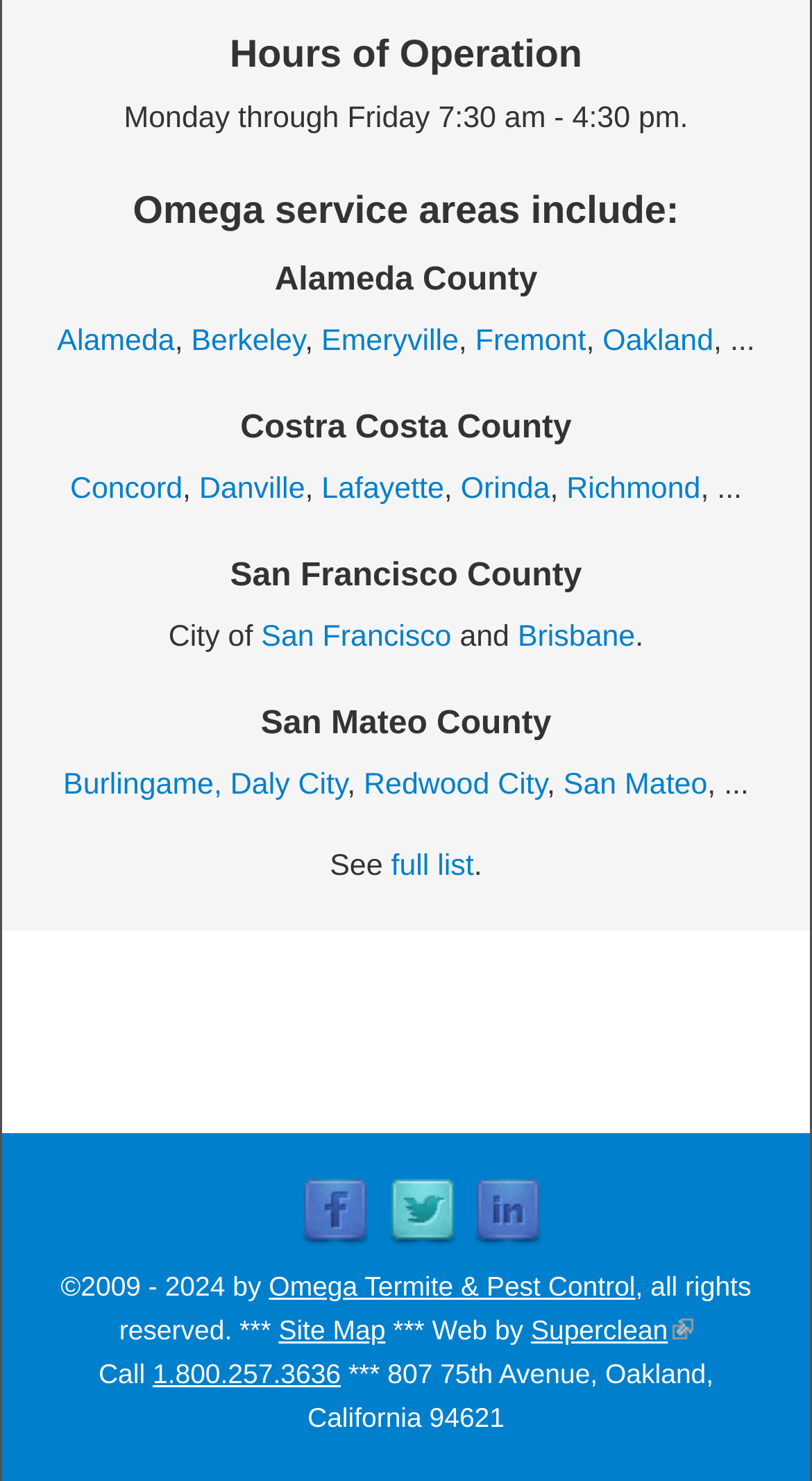What social media platforms does Omega have?
Based on the visual, give a brief answer using one word or a short phrase.

Facebook, Twitter, LinkedIn